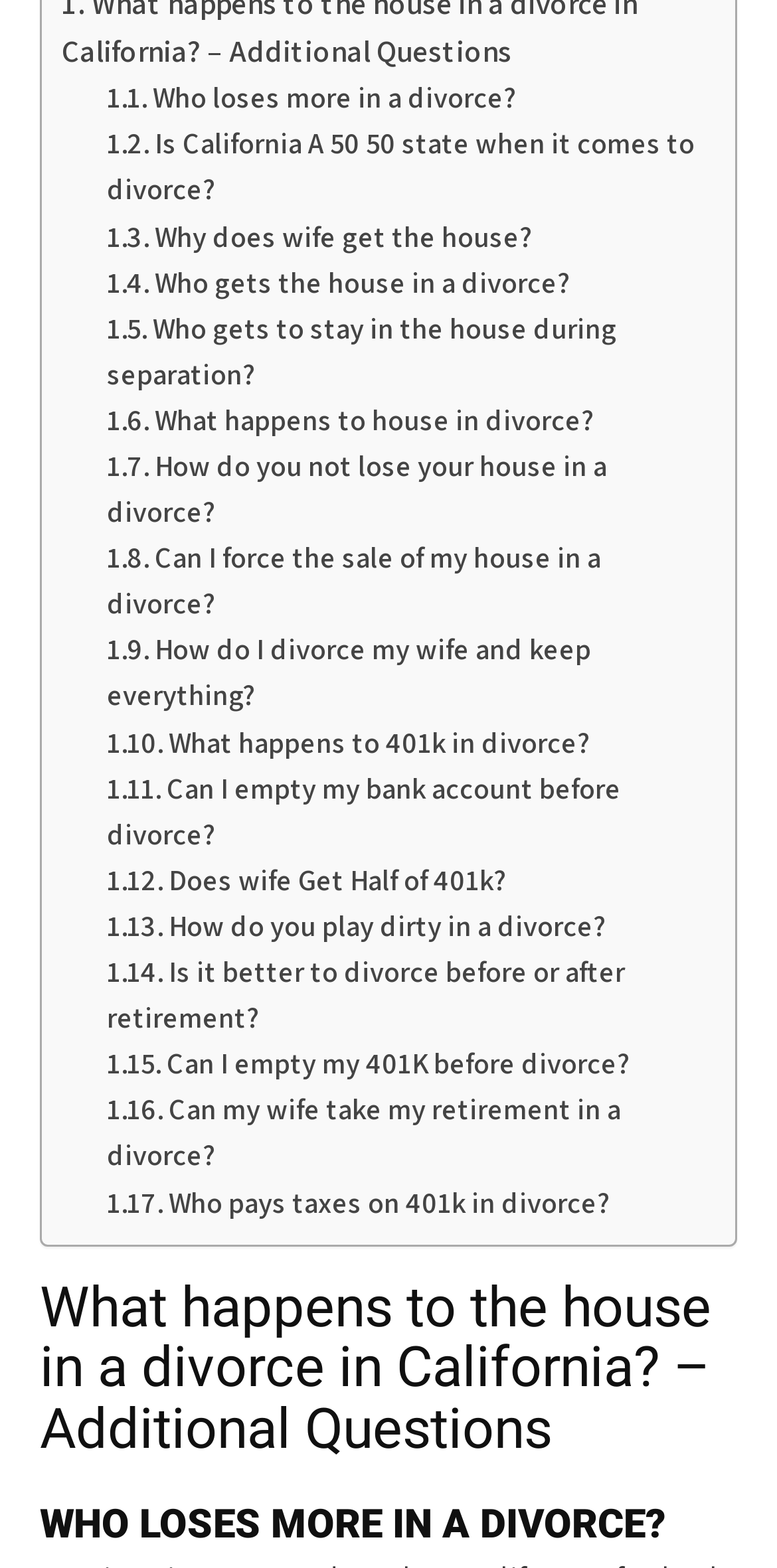Locate the bounding box coordinates of the element that should be clicked to fulfill the instruction: "Learn about 'What happens to 401k in divorce?'".

[0.138, 0.46, 0.758, 0.485]